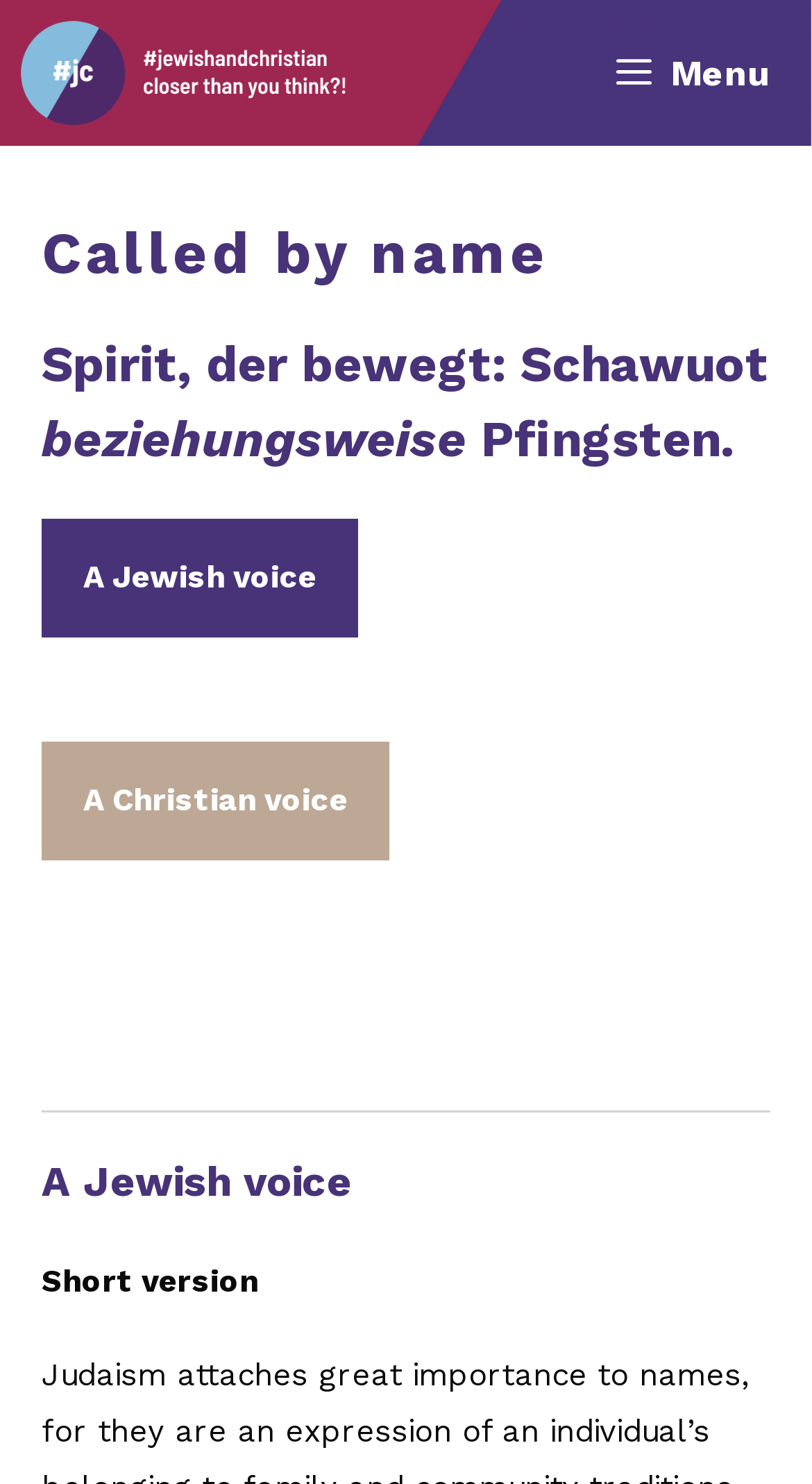Determine the bounding box coordinates for the HTML element mentioned in the following description: "A Jewish voice". The coordinates should be a list of four floats ranging from 0 to 1, represented as [left, top, right, bottom].

[0.051, 0.349, 0.441, 0.429]